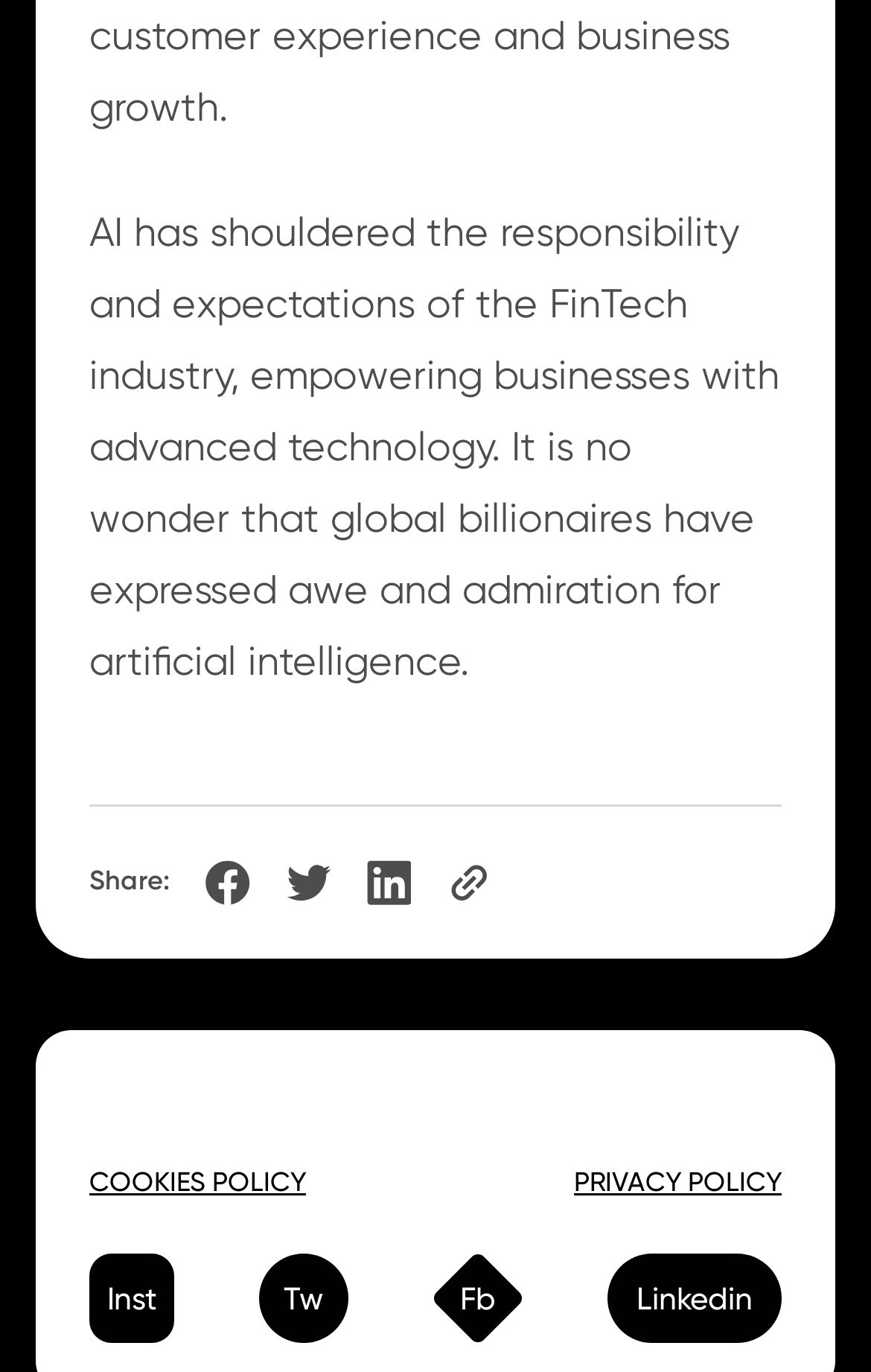Please provide a one-word or phrase answer to the question: 
What is the topic of the main text?

AI in FinTech